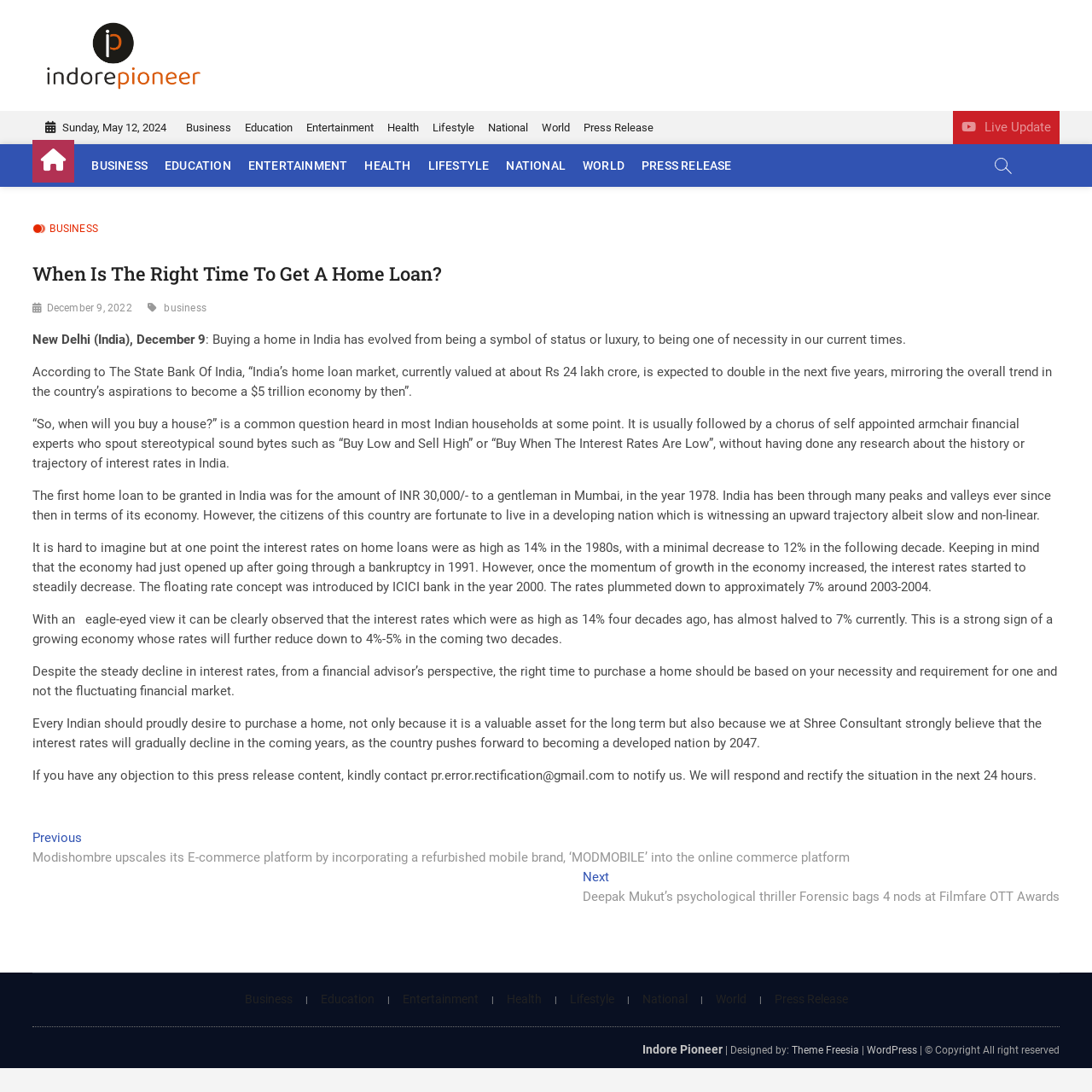Please analyze the image and provide a thorough answer to the question:
What is the topic of the article?

The topic of the article can be determined by reading the heading 'When Is The Right Time To Get A Home Loan?' and the content of the article which discusses the history and trajectory of interest rates in India and advises readers on when to purchase a home.